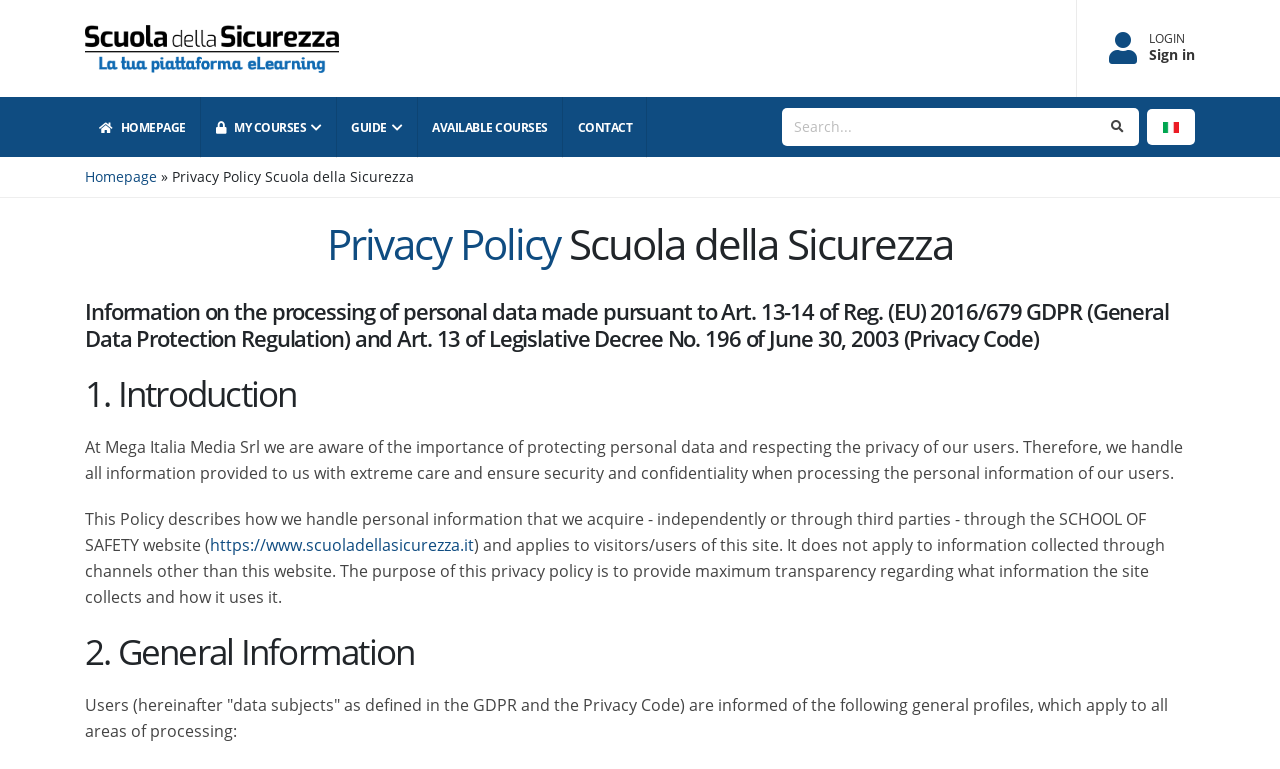What is the title of the second heading?
Please give a detailed and elaborate explanation in response to the question.

The title of the second heading is 'Information on the processing of personal data made pursuant to Art. 13-14 of Reg. (EU) 2016/679 GDPR (General Data Protection Regulation) and Art. 13 of Legislative Decree No. 196 of June 30, 2003 (Privacy Code)', which is a heading element located below the main heading with a bounding box coordinate of [0.066, 0.388, 0.934, 0.458].